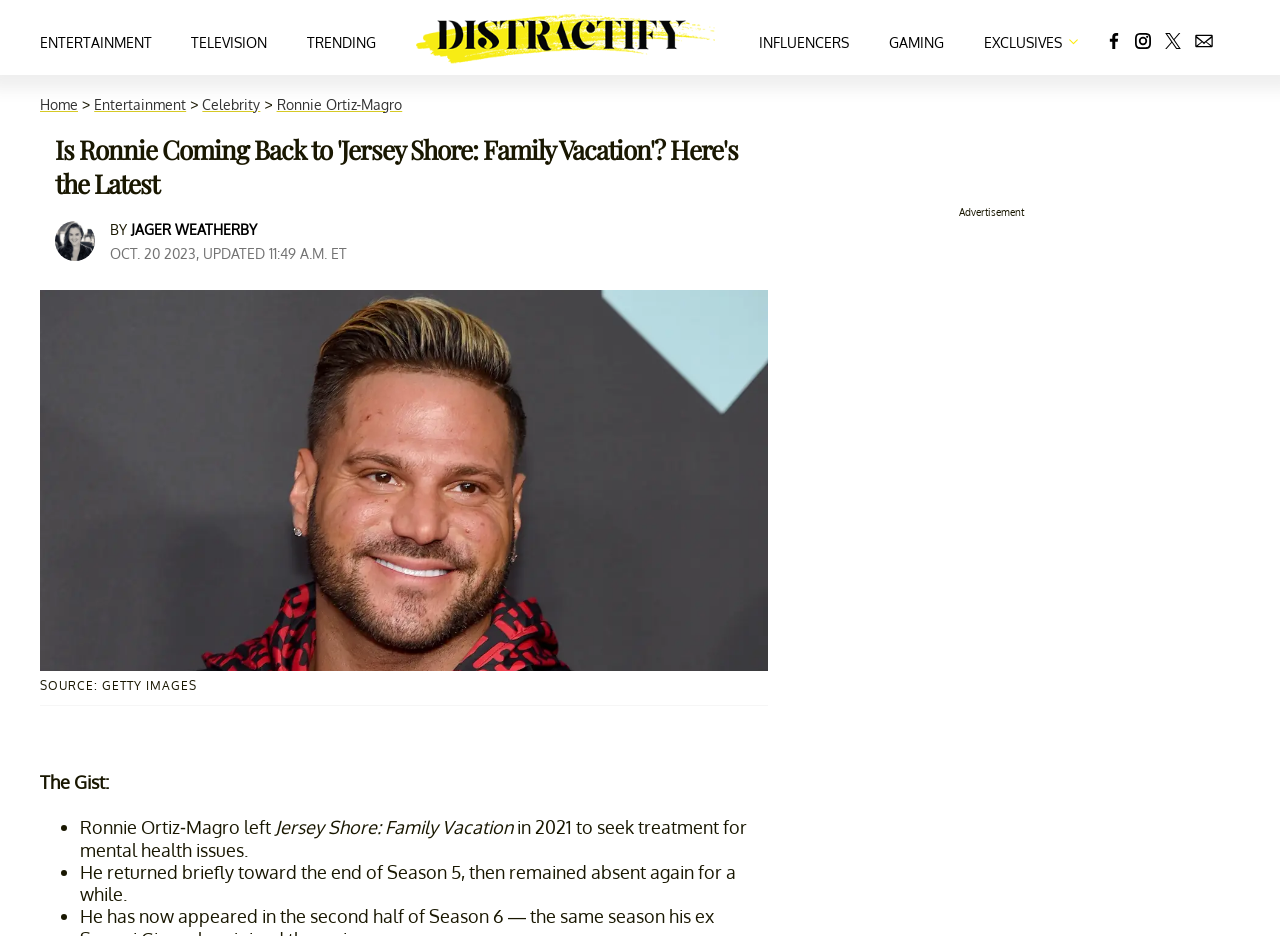Locate the UI element described by aria-label="Navigate to the homepage" in the provided webpage screenshot. Return the bounding box coordinates in the format (top-left x, top-left y, bottom-right x, bottom-right y), ensuring all values are between 0 and 1.

[0.325, 0.008, 0.562, 0.072]